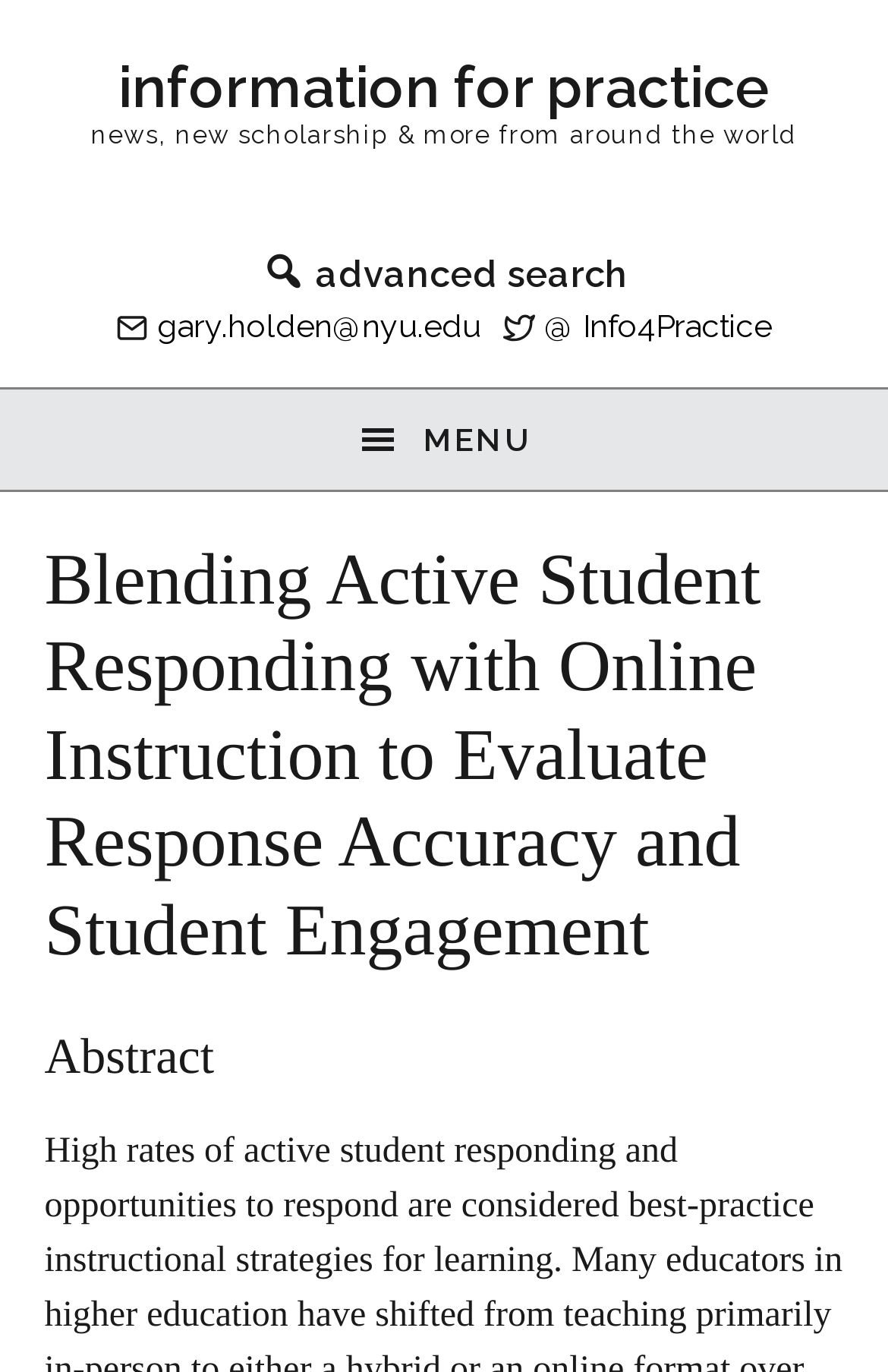What is the topic of the current webpage?
Examine the webpage screenshot and provide an in-depth answer to the question.

I determined the topic by looking at the title of the webpage, which is 'Blending Active Student Responding with Online Instruction to Evaluate Response Accuracy and Student Engagement'. This title suggests that the webpage is about active student responding, which is a topic related to education and instructional strategies.